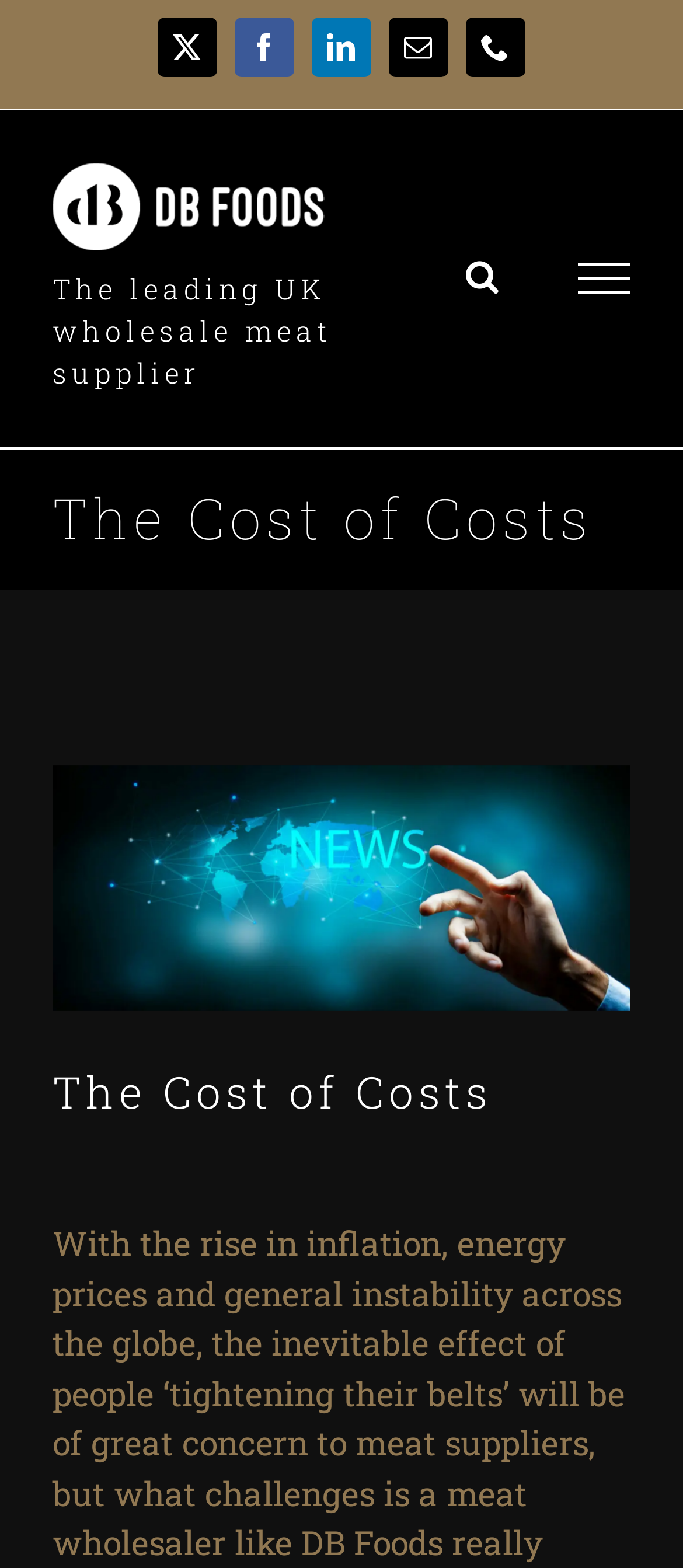Please provide a comprehensive response to the question below by analyzing the image: 
What is the company name of the logo?

By looking at the logo image with the description 'DB Foods Logo' and its bounding box coordinates, I can infer that the company name associated with the logo is DB Foods.